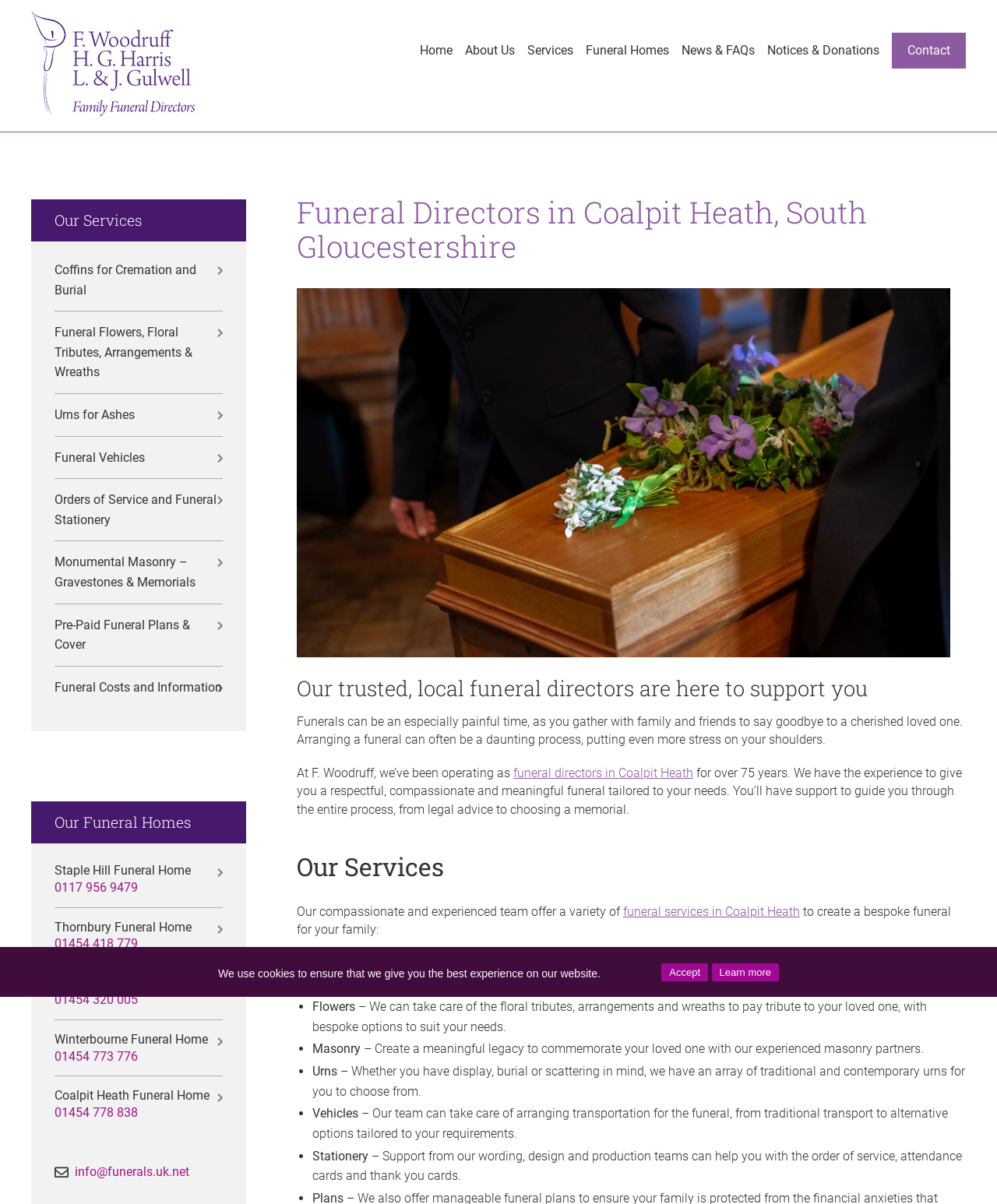Find the bounding box coordinates of the clickable region needed to perform the following instruction: "Click on Home". The coordinates should be provided as four float numbers between 0 and 1, i.e., [left, top, right, bottom].

[0.421, 0.034, 0.454, 0.05]